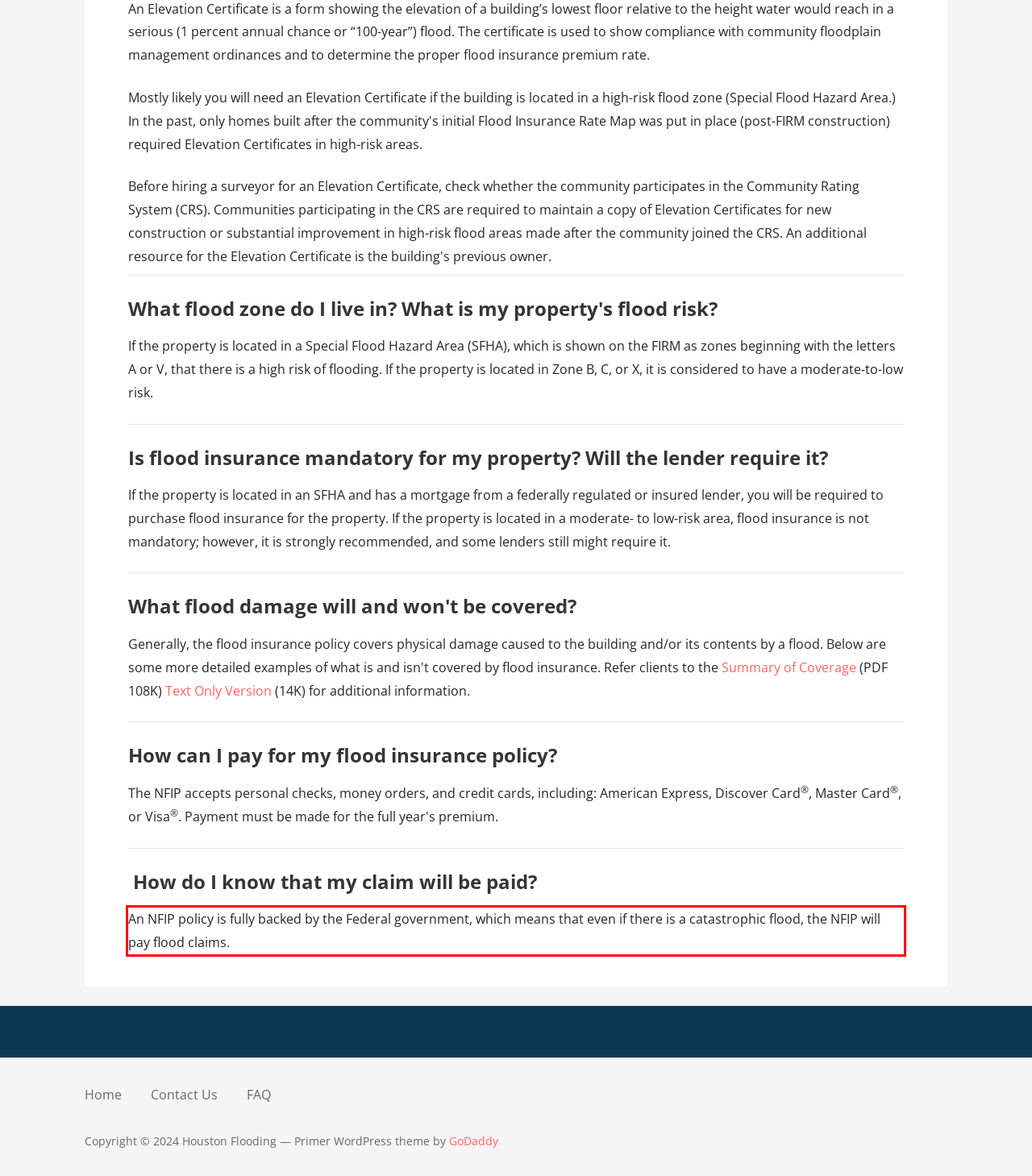Please perform OCR on the UI element surrounded by the red bounding box in the given webpage screenshot and extract its text content.

An NFIP policy is fully backed by the Federal government, which means that even if there is a catastrophic flood, the NFIP will pay flood claims.